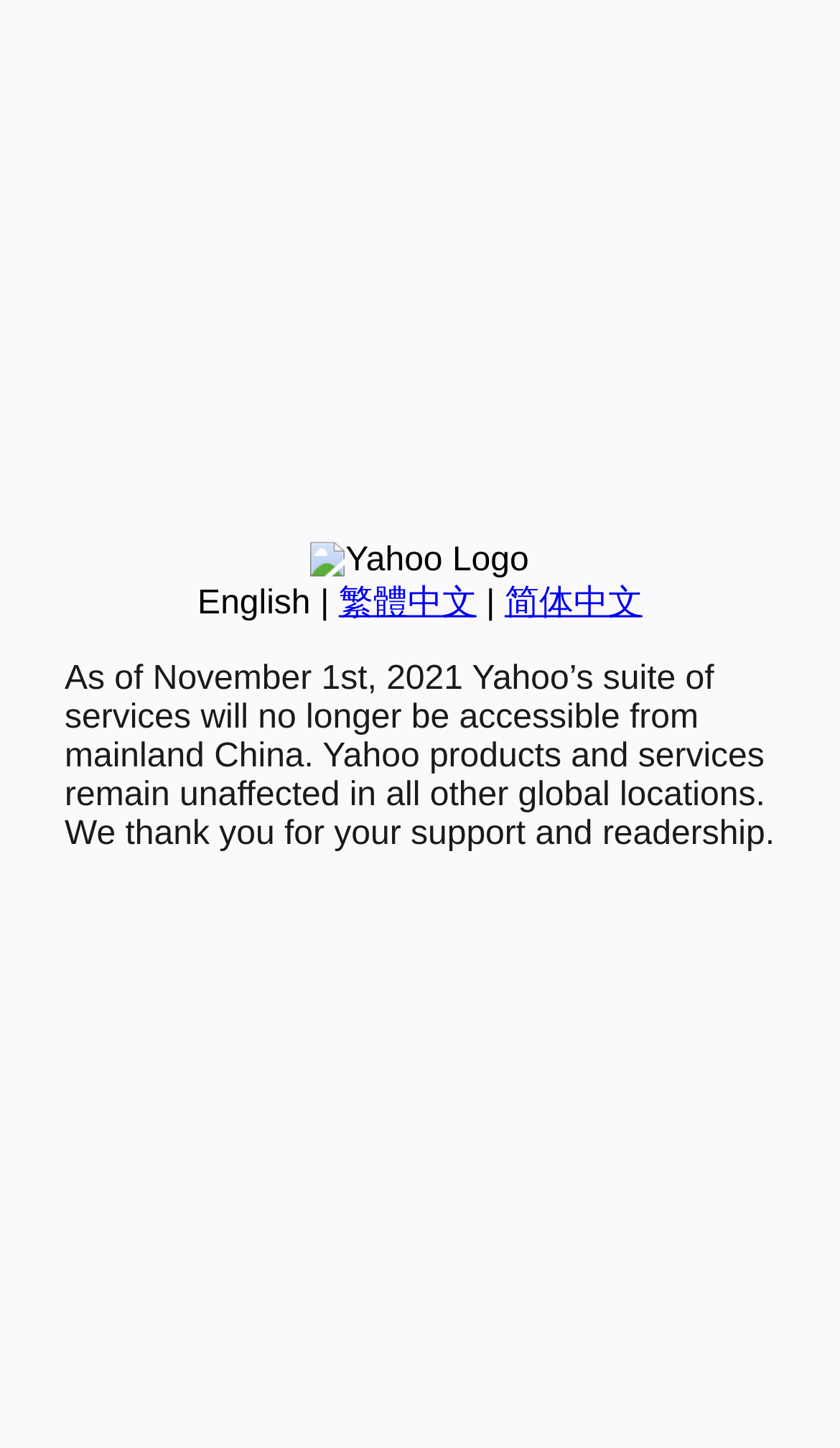Locate the bounding box for the described UI element: "简体中文". Ensure the coordinates are four float numbers between 0 and 1, formatted as [left, top, right, bottom].

[0.601, 0.404, 0.765, 0.429]